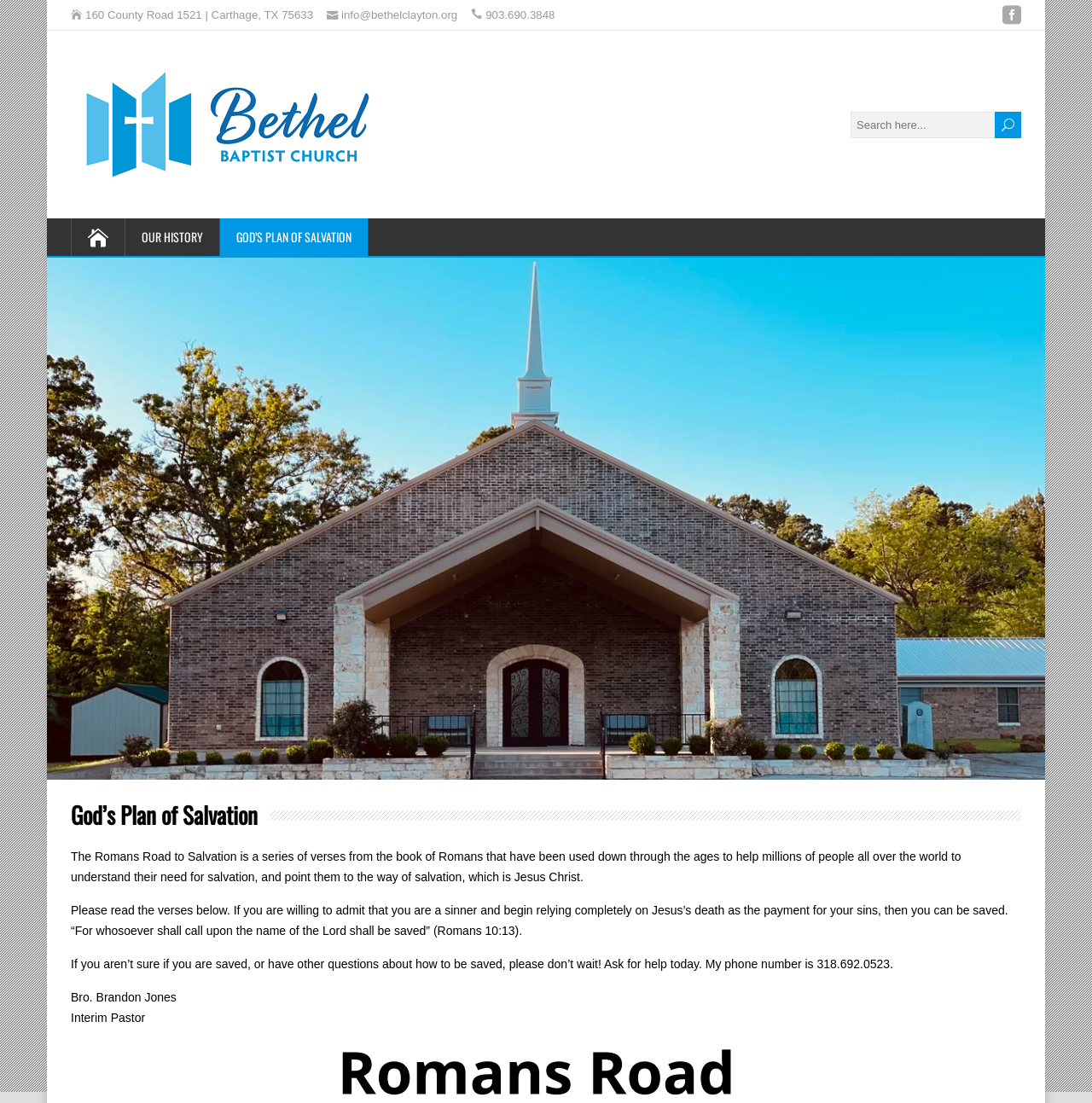Detail the features and information presented on the webpage.

The webpage is about God's Plan of Salvation at Bethel Baptist Church. At the top, there is a header section with the church's address, email, and phone number. To the right of the address, there is a social media icon. Below the header, there is a large banner image of the church, spanning almost the entire width of the page.

On the top-right corner, there is a search bar with a placeholder text "Search here..." and a button with a "U" icon. Below the search bar, there are three navigation links: an empty link, "OUR HISTORY", and "GOD'S PLAN OF SALVATION".

The main content of the page is divided into two sections. The first section has a heading "God's Plan of Salvation" and a brief introduction to the Romans Road to Salvation, which is a series of verses from the book of Romans that help people understand their need for salvation and point them to Jesus Christ.

The second section has three paragraphs of text. The first paragraph explains how to be saved by admitting one's sin and relying on Jesus' death as payment. The second paragraph encourages readers to ask for help if they are unsure about their salvation. The third paragraph provides contact information for Bro. Brandon Jones, the Interim Pastor, including his phone number.

Throughout the page, there are a total of three images: the church's logo, the banner image, and the social media icon. There are also several links, including navigation links, a link to the church's name, and an empty link.